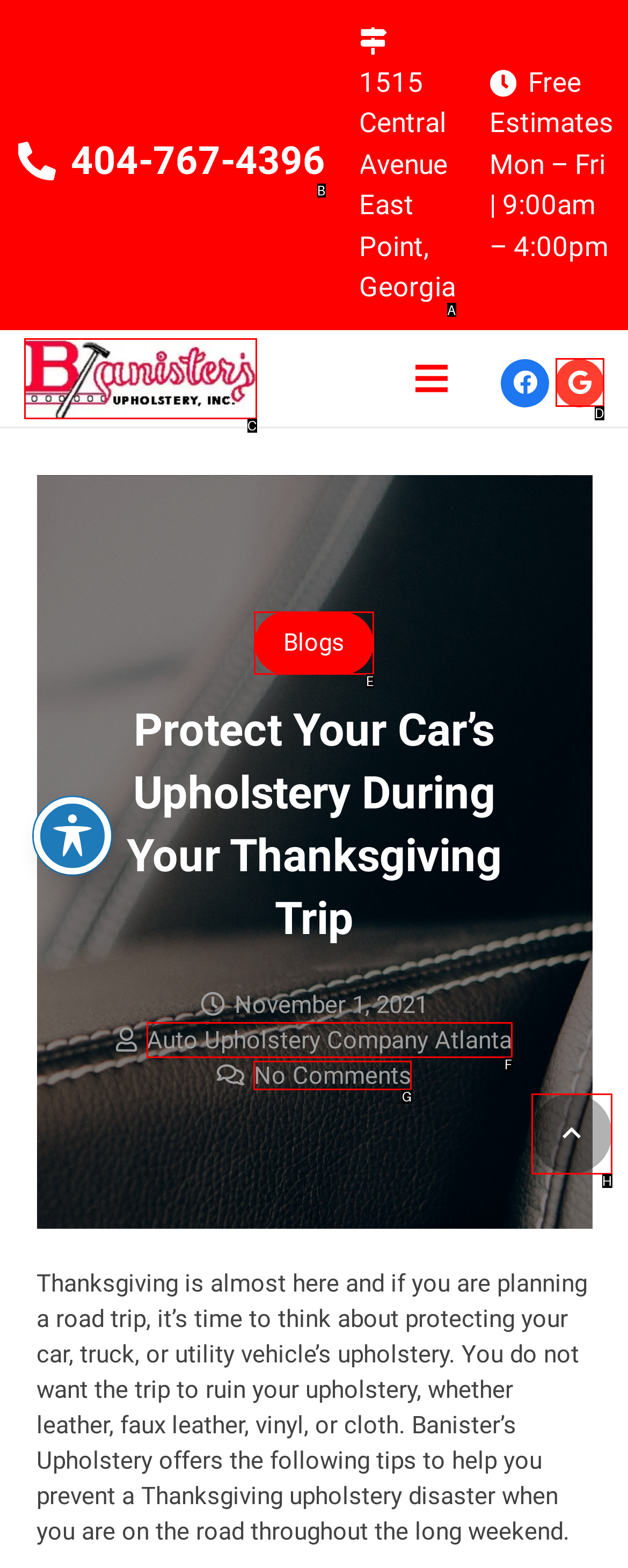Identify the correct UI element to click to follow this instruction: Read the blog
Respond with the letter of the appropriate choice from the displayed options.

E